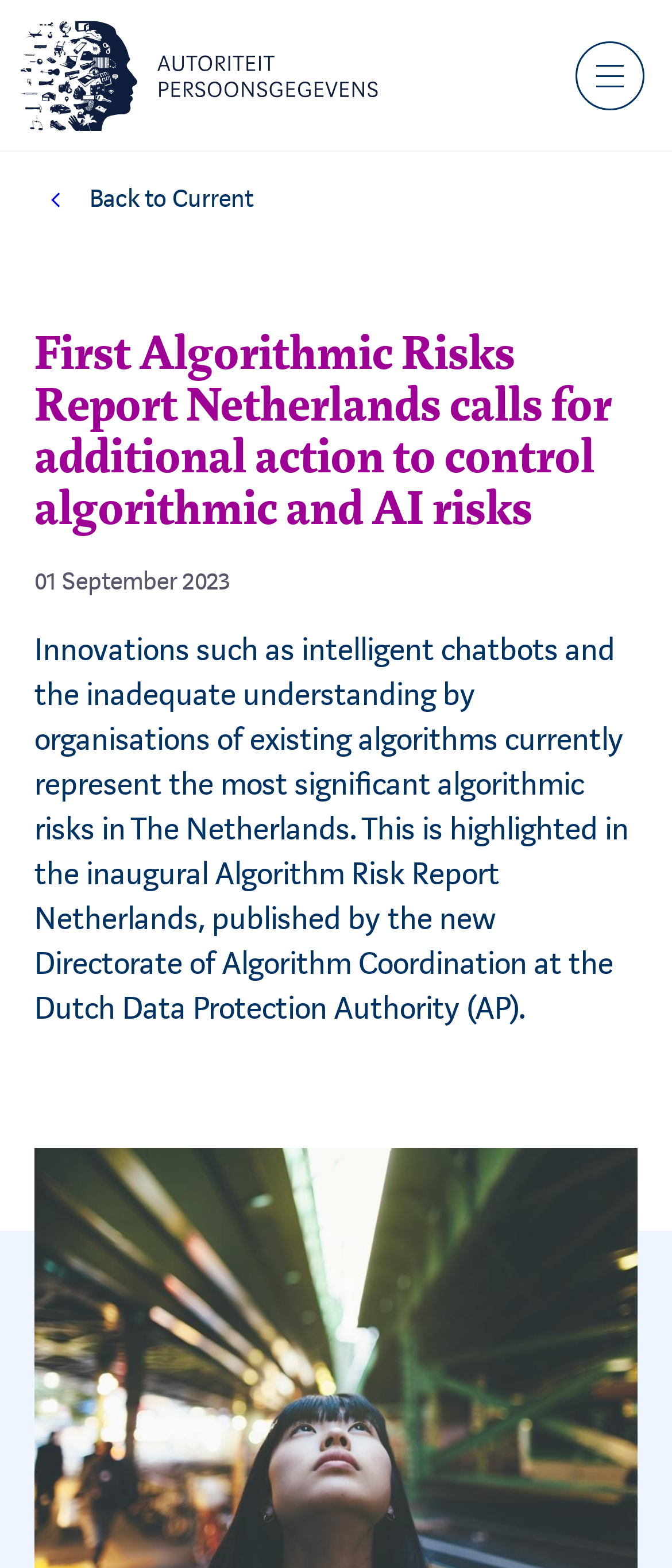What is the name of the authority publishing the report?
Please give a detailed and thorough answer to the question, covering all relevant points.

I found the name of the authority by looking at the link element with the text 'the Dutch DPA', which is likely an abbreviation for the authority's name. I also found a mention of the 'Dutch Data Protection Authority' in the static text element describing the report.